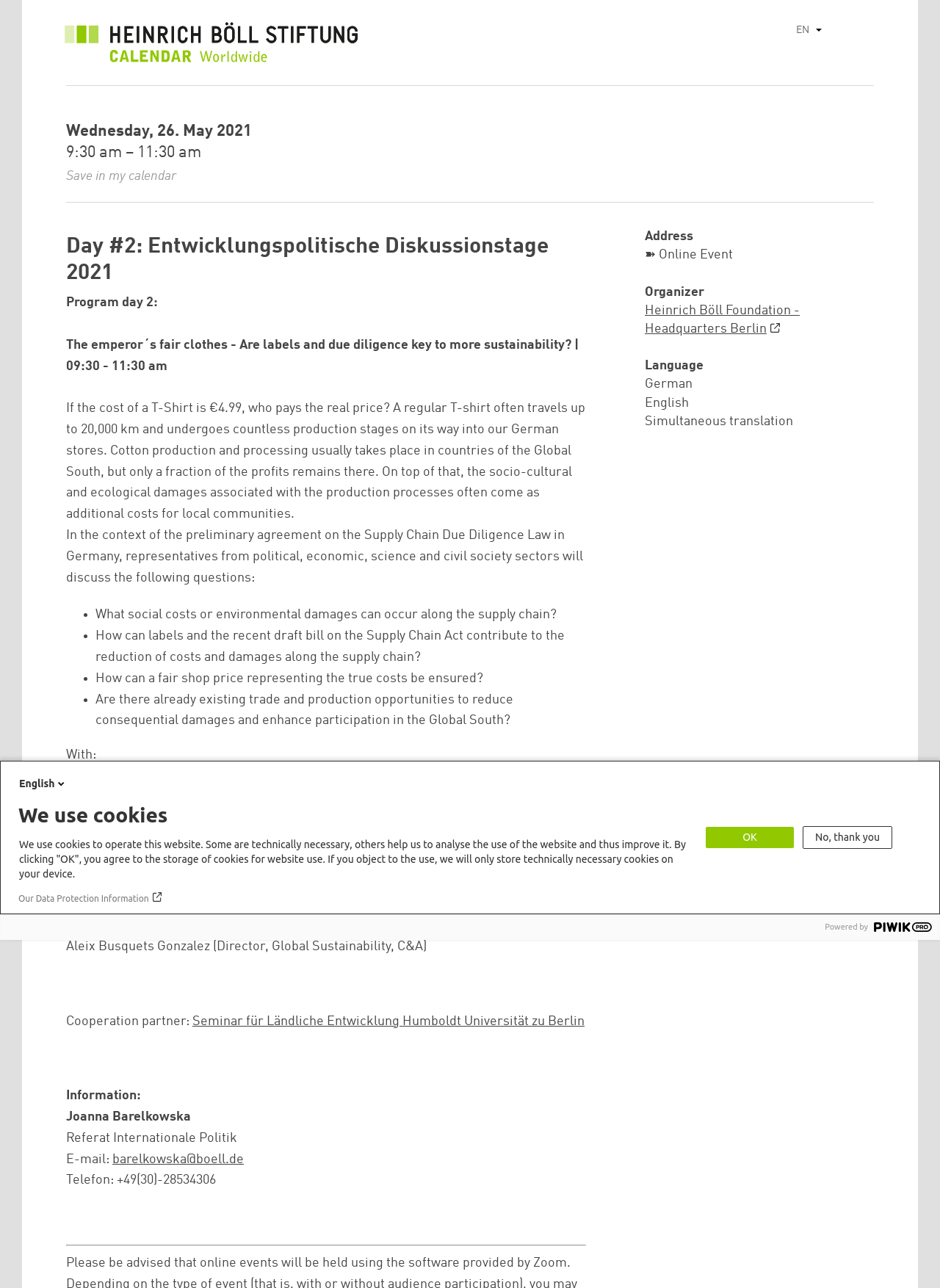What is the time of the event?
Answer the question with a single word or phrase, referring to the image.

9:30 am – 11:30 am